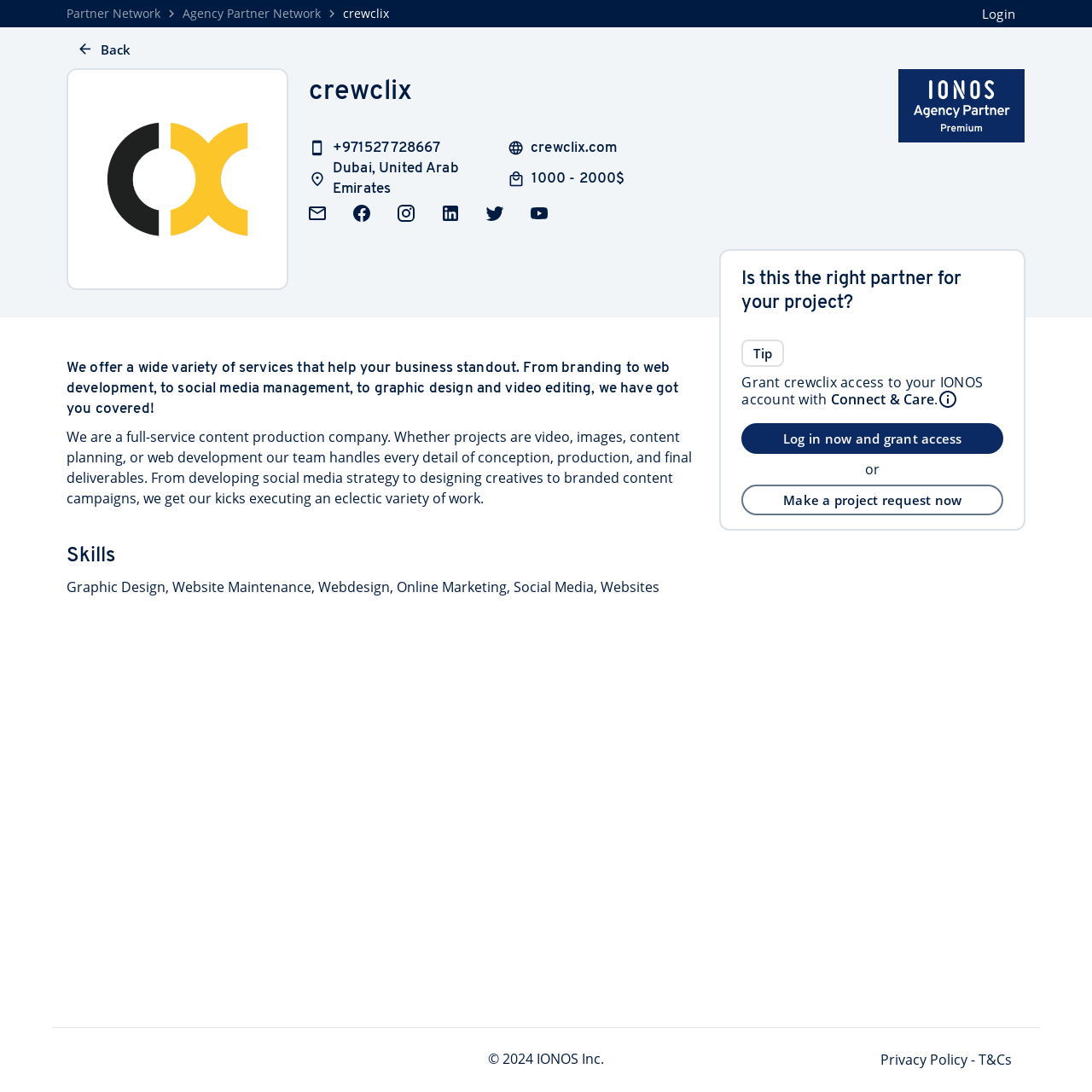Based on the element description "aria-label="Instagram"", predict the bounding box coordinates of the UI element.

[0.358, 0.181, 0.386, 0.209]